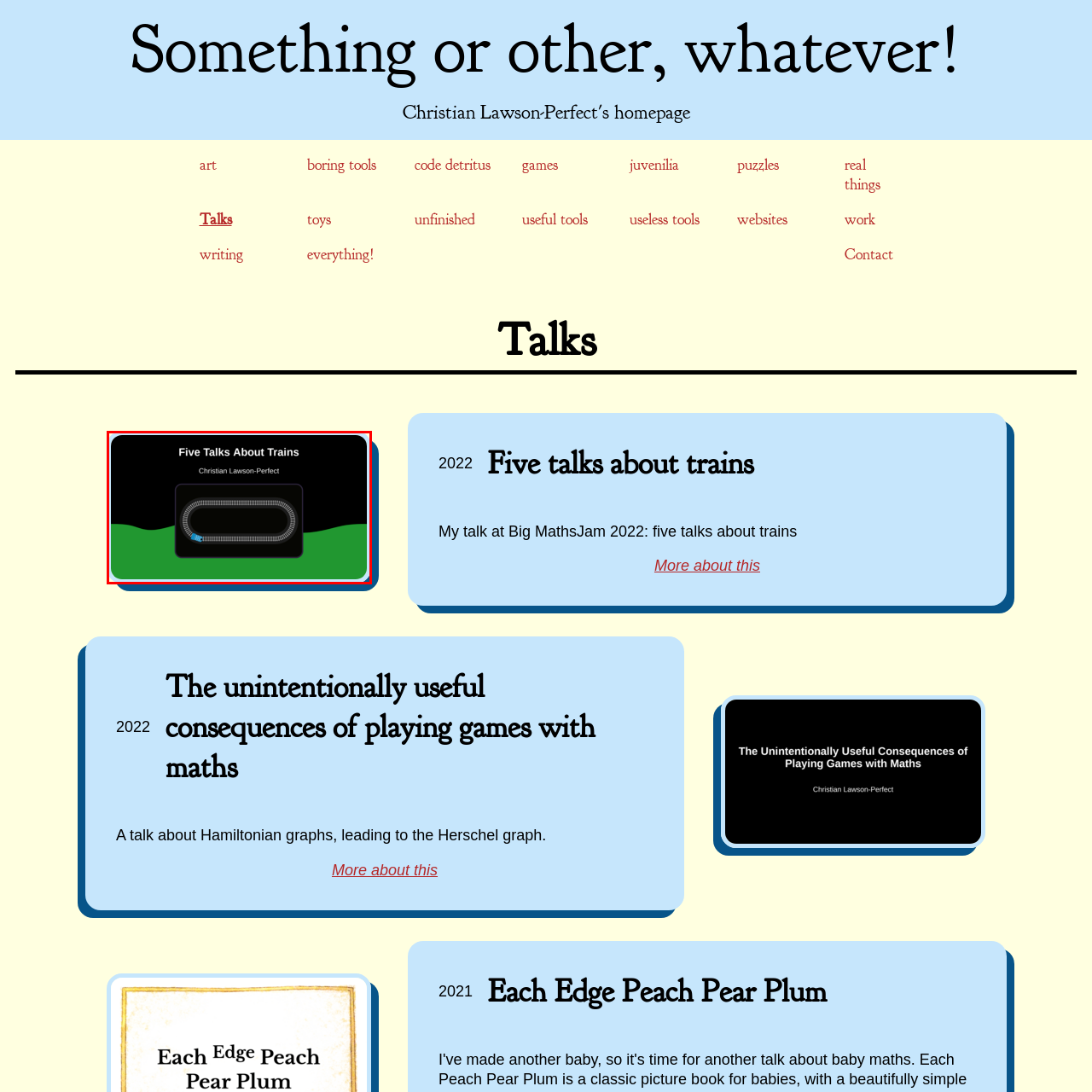Analyze the content inside the red-marked area, Where is the title of the talk located? Answer using only one word or a concise phrase.

At the top